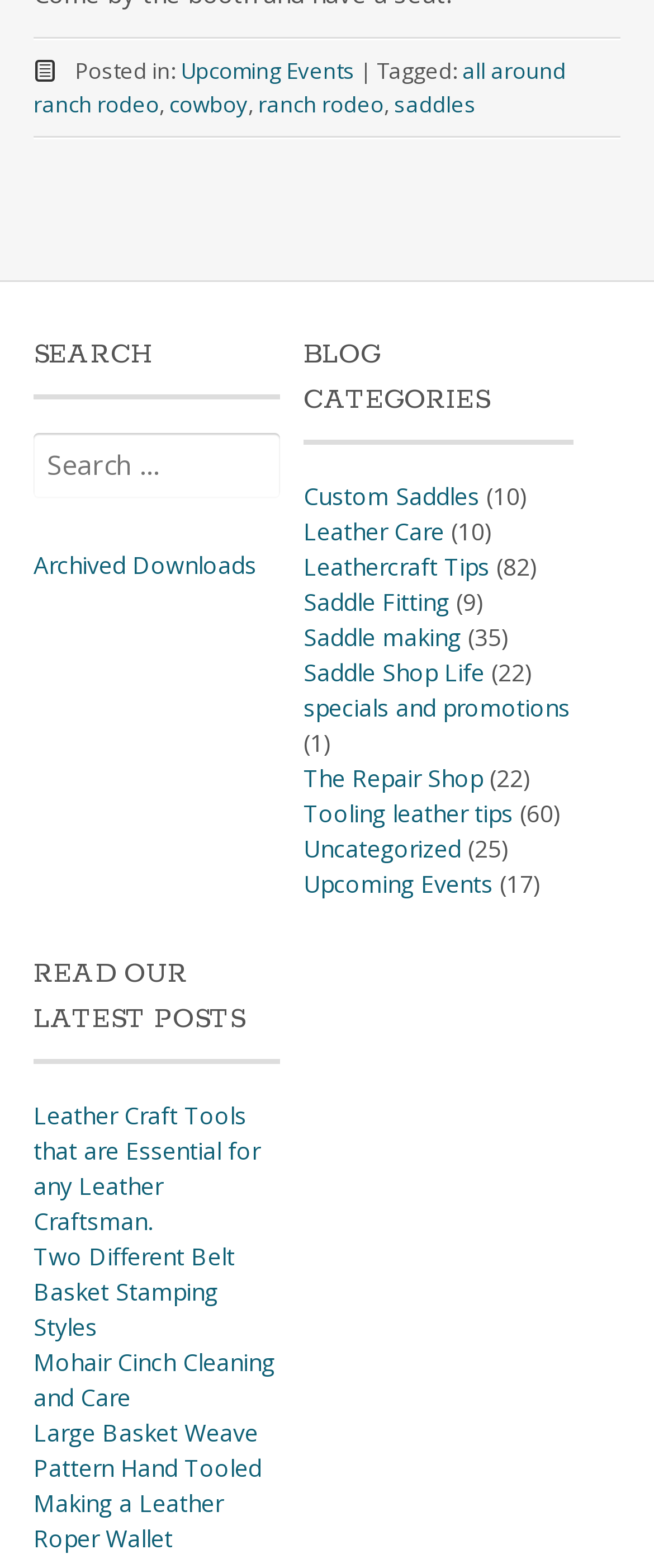Respond to the following question with a brief word or phrase:
What is the title of the latest post?

Leather Craft Tools that are Essential for any Leather Craftsman.